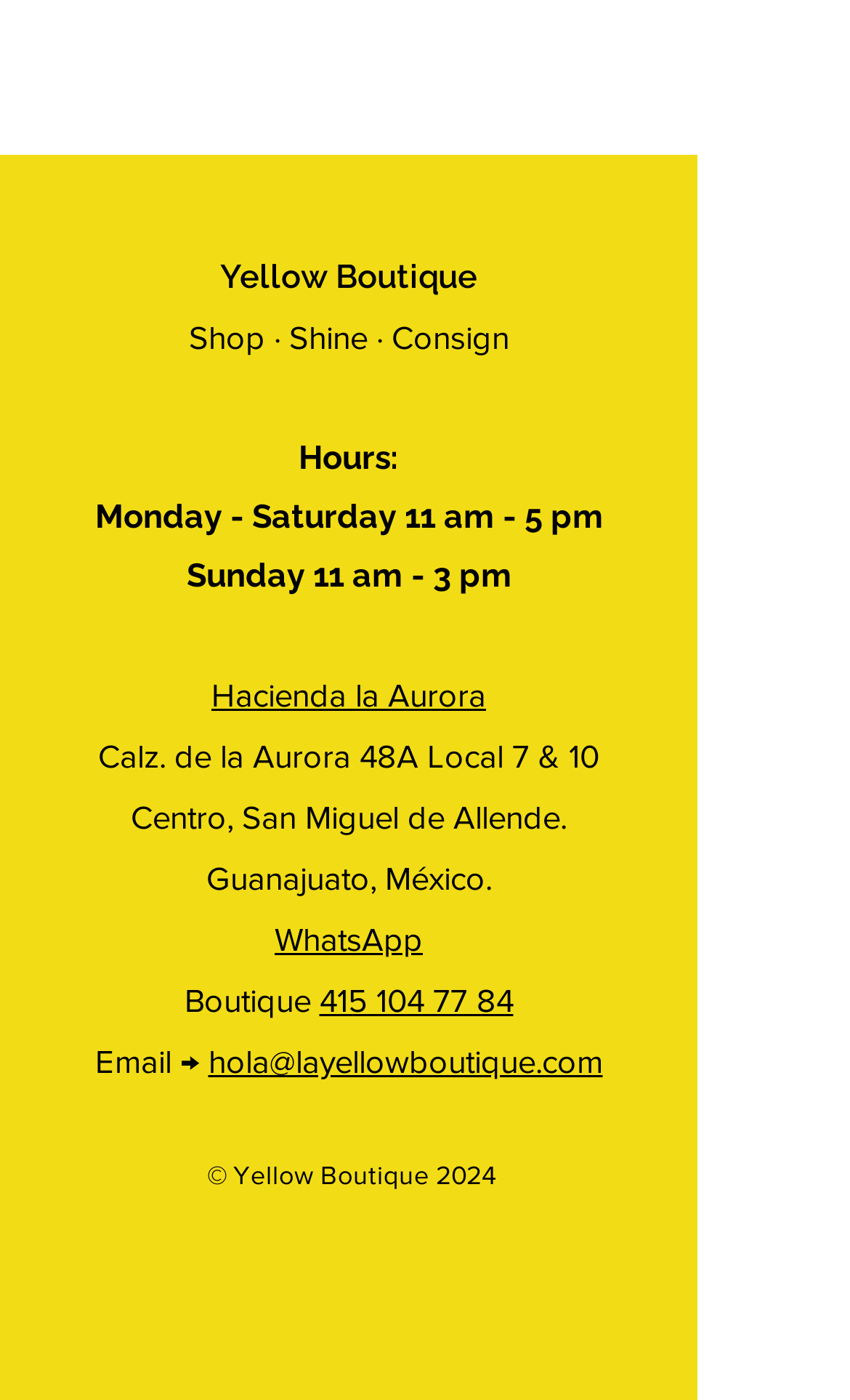What is the email address to contact?
Answer the question with a detailed and thorough explanation.

I found the email address by looking at the link 'hola@layellowboutique.com' which is located below the 'Email →' text. This link is likely an email address to contact the boutique.